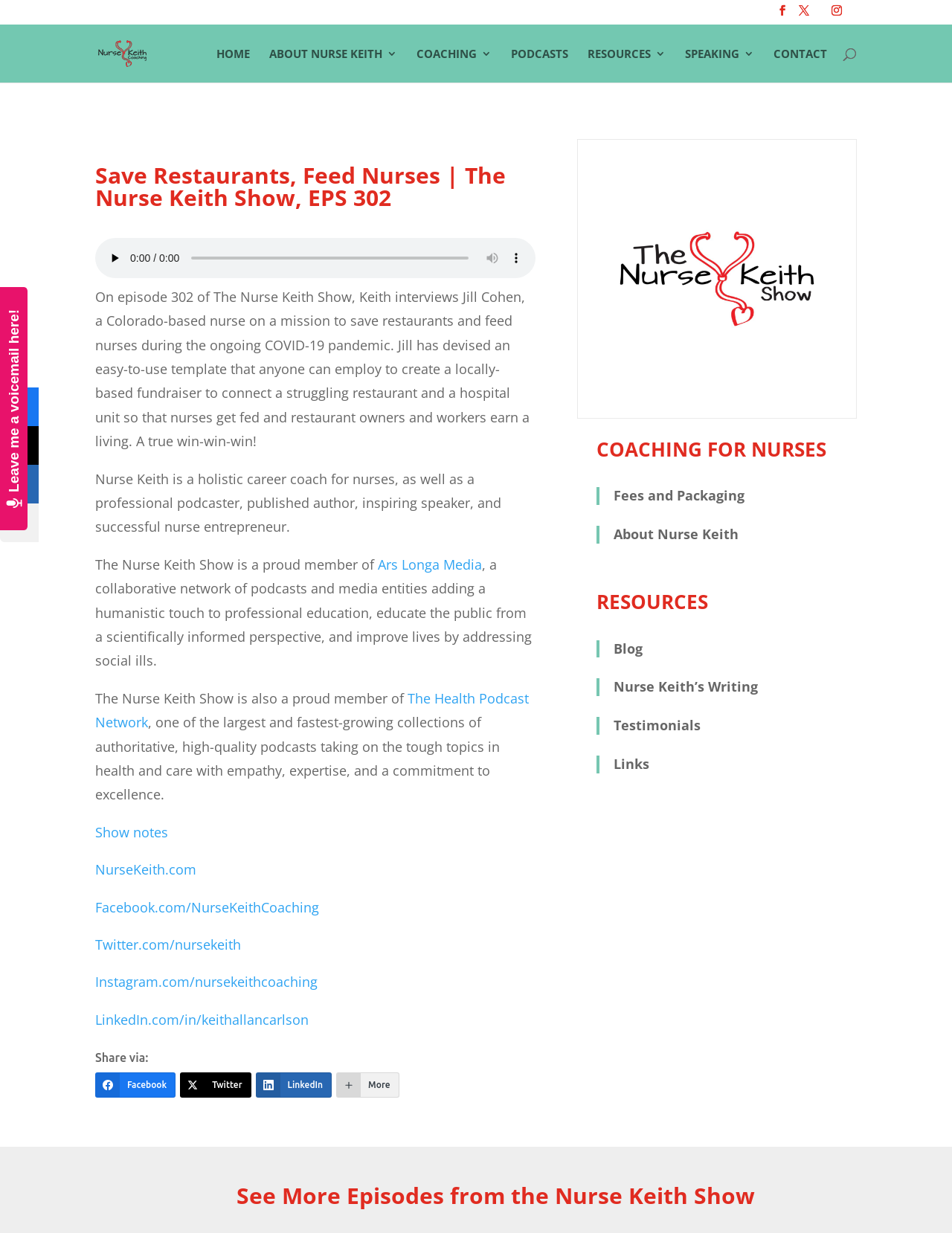Is there an audio player?
Carefully examine the image and provide a detailed answer to the question.

I can see an audio player because there is an Audio element with a bounding box coordinate of [0.1, 0.193, 0.562, 0.225] that contains a play button, a slider, and a mute button.